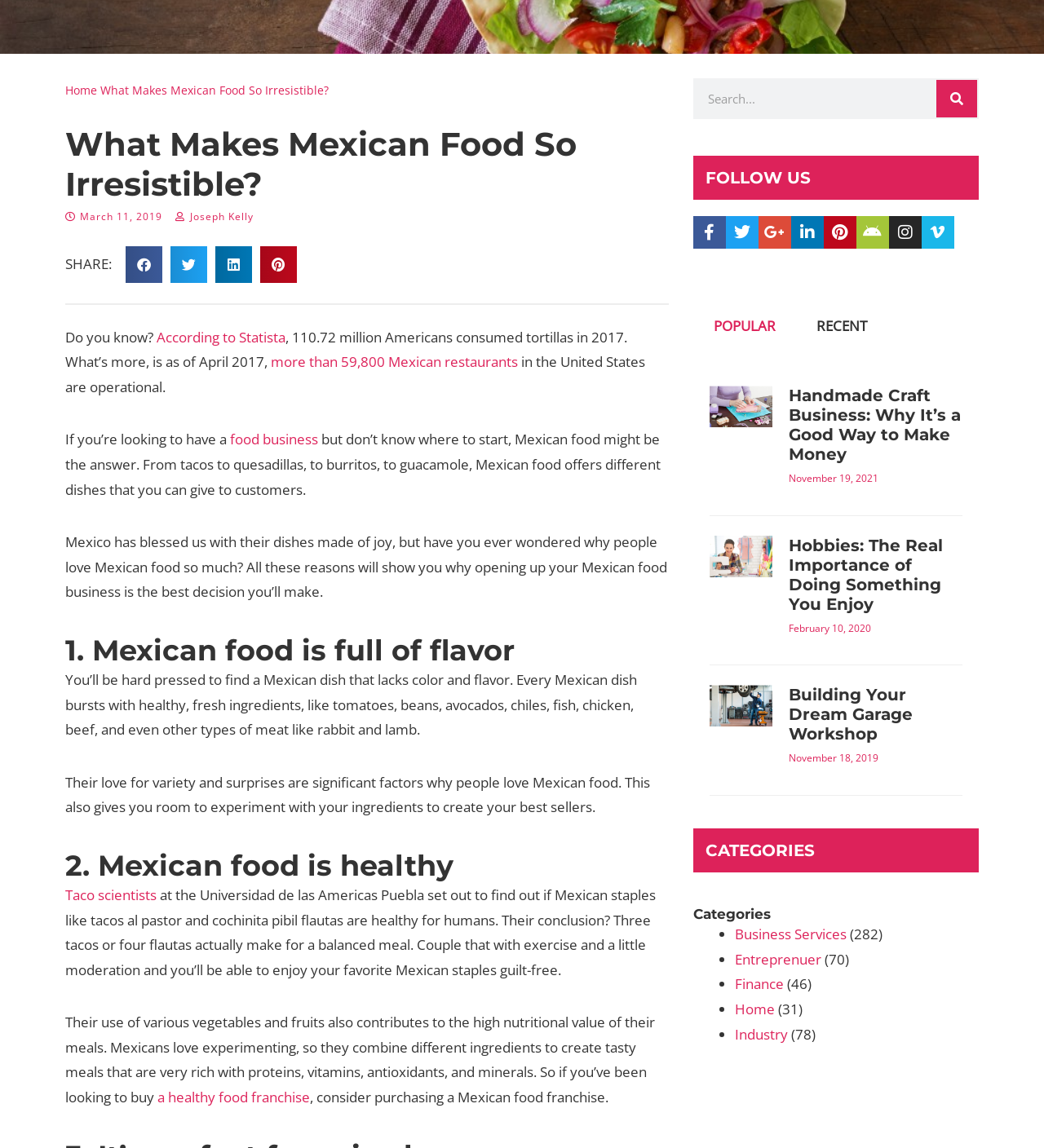Identify the bounding box for the UI element described as: "aria-label="Share on facebook"". Ensure the coordinates are four float numbers between 0 and 1, formatted as [left, top, right, bottom].

[0.12, 0.214, 0.155, 0.246]